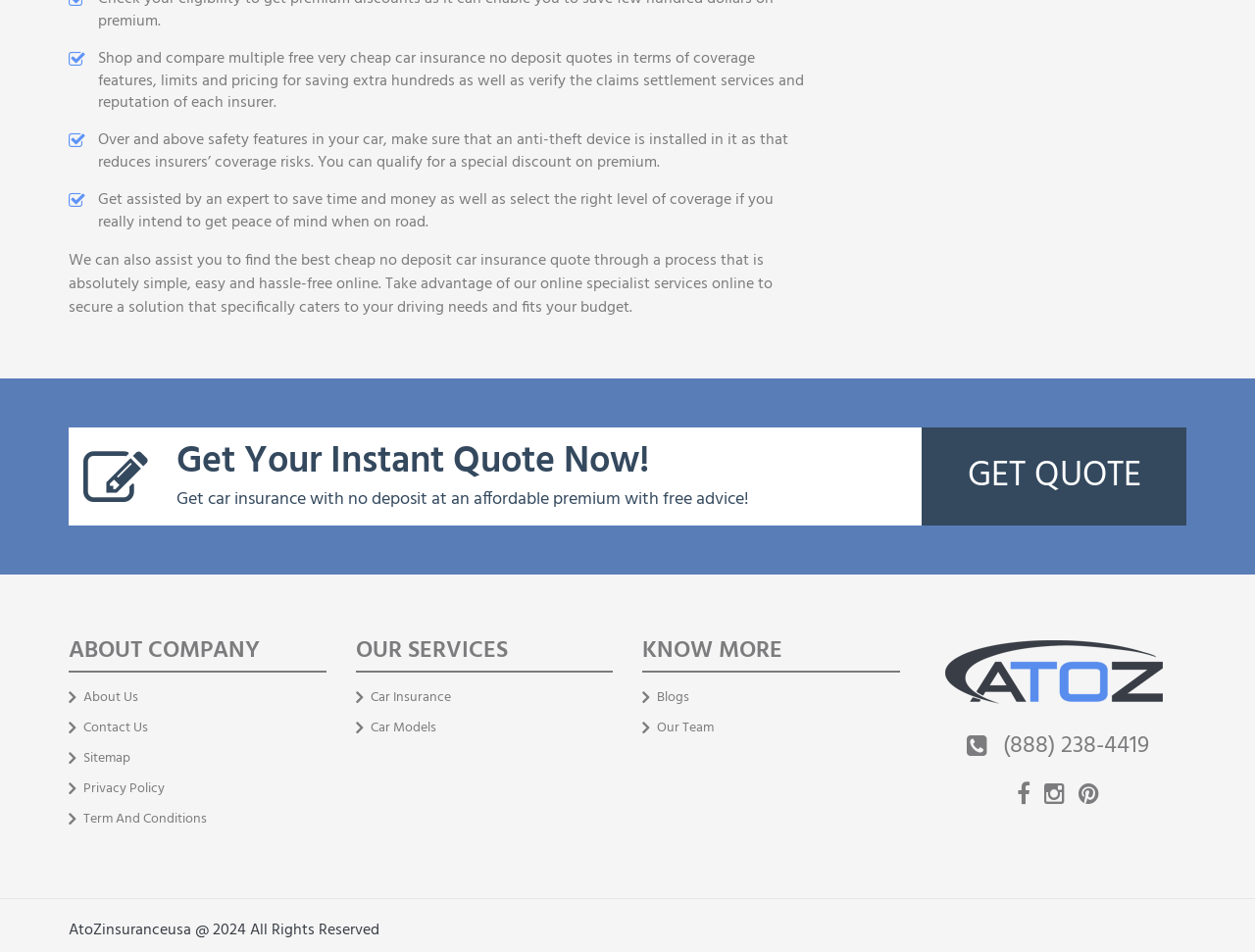Observe the image and answer the following question in detail: What is the phone number to contact the company?

The phone number is mentioned in the link element on the page, ' (888) 238-4419', which appears to be a contact information for the company.